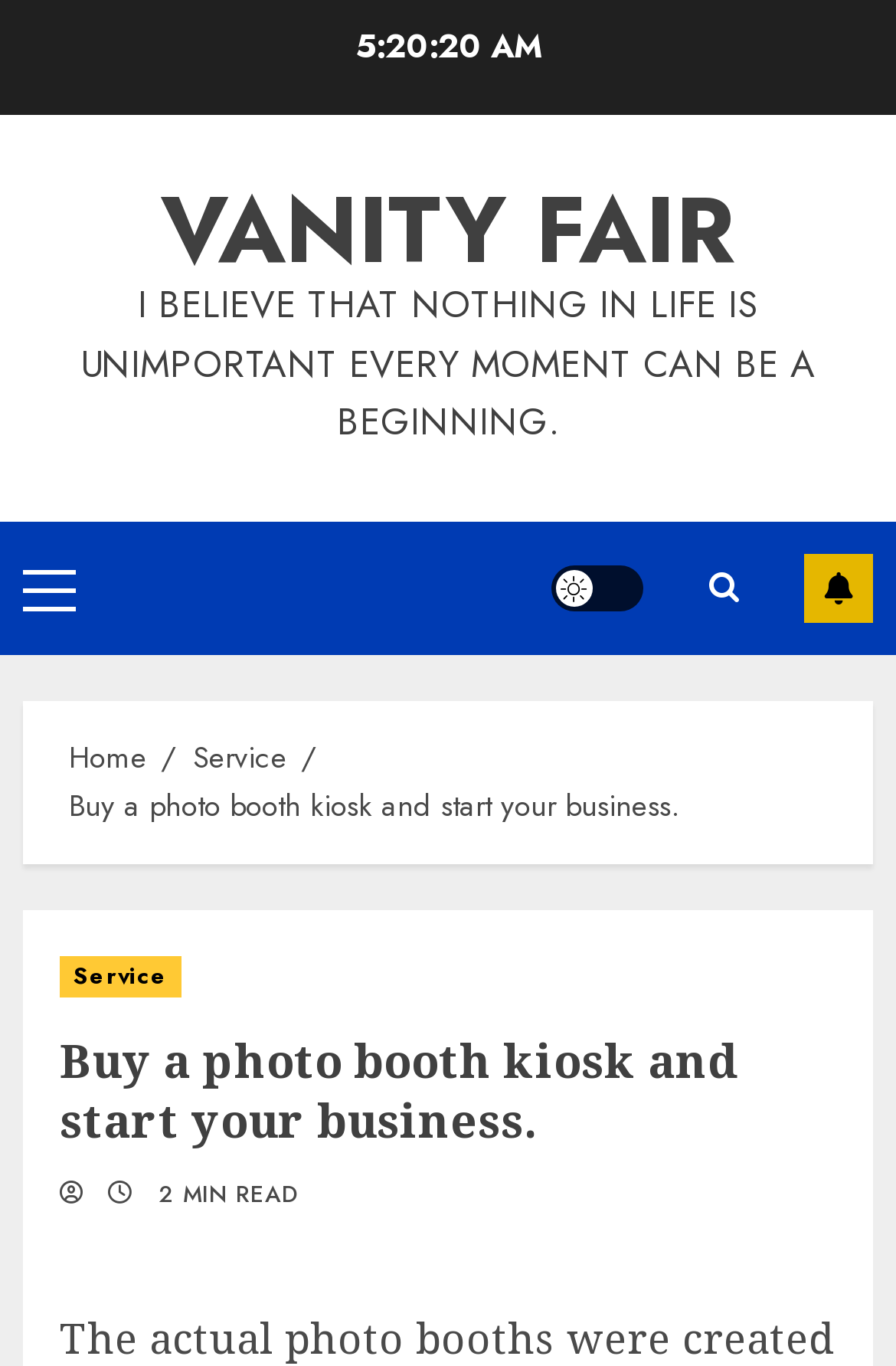Kindly determine the bounding box coordinates of the area that needs to be clicked to fulfill this instruction: "Click on VANITY FAIR".

[0.179, 0.119, 0.821, 0.217]